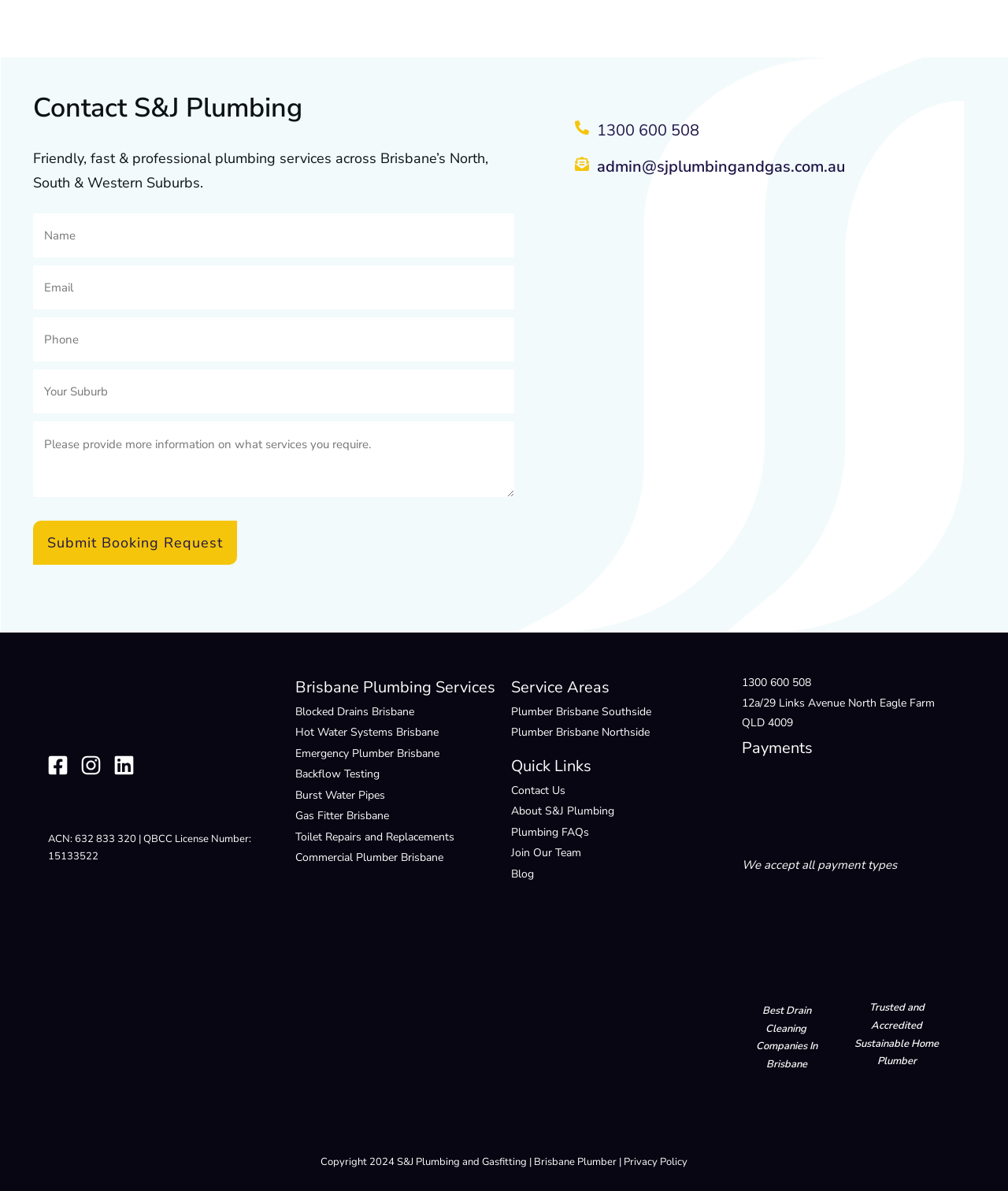Identify the bounding box coordinates of the element that should be clicked to fulfill this task: "Check the company's email address". The coordinates should be provided as four float numbers between 0 and 1, i.e., [left, top, right, bottom].

[0.592, 0.131, 0.838, 0.149]